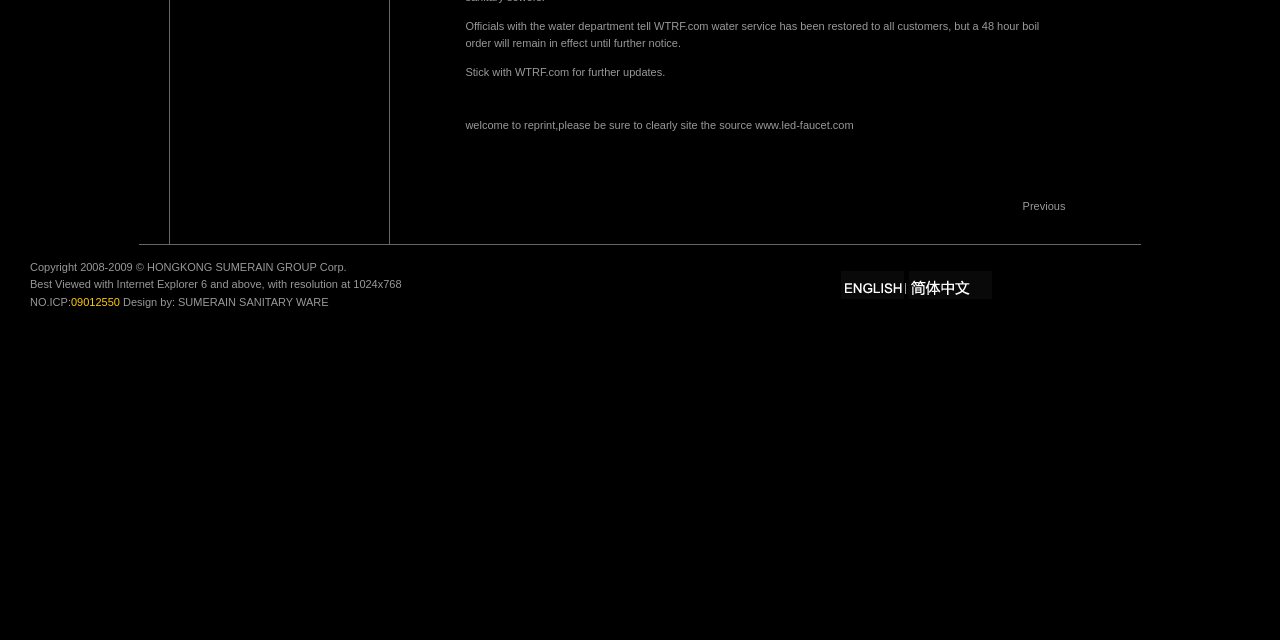Determine the bounding box coordinates for the UI element matching this description: "SUMERAIN SANITARY WARE".

[0.139, 0.462, 0.257, 0.481]